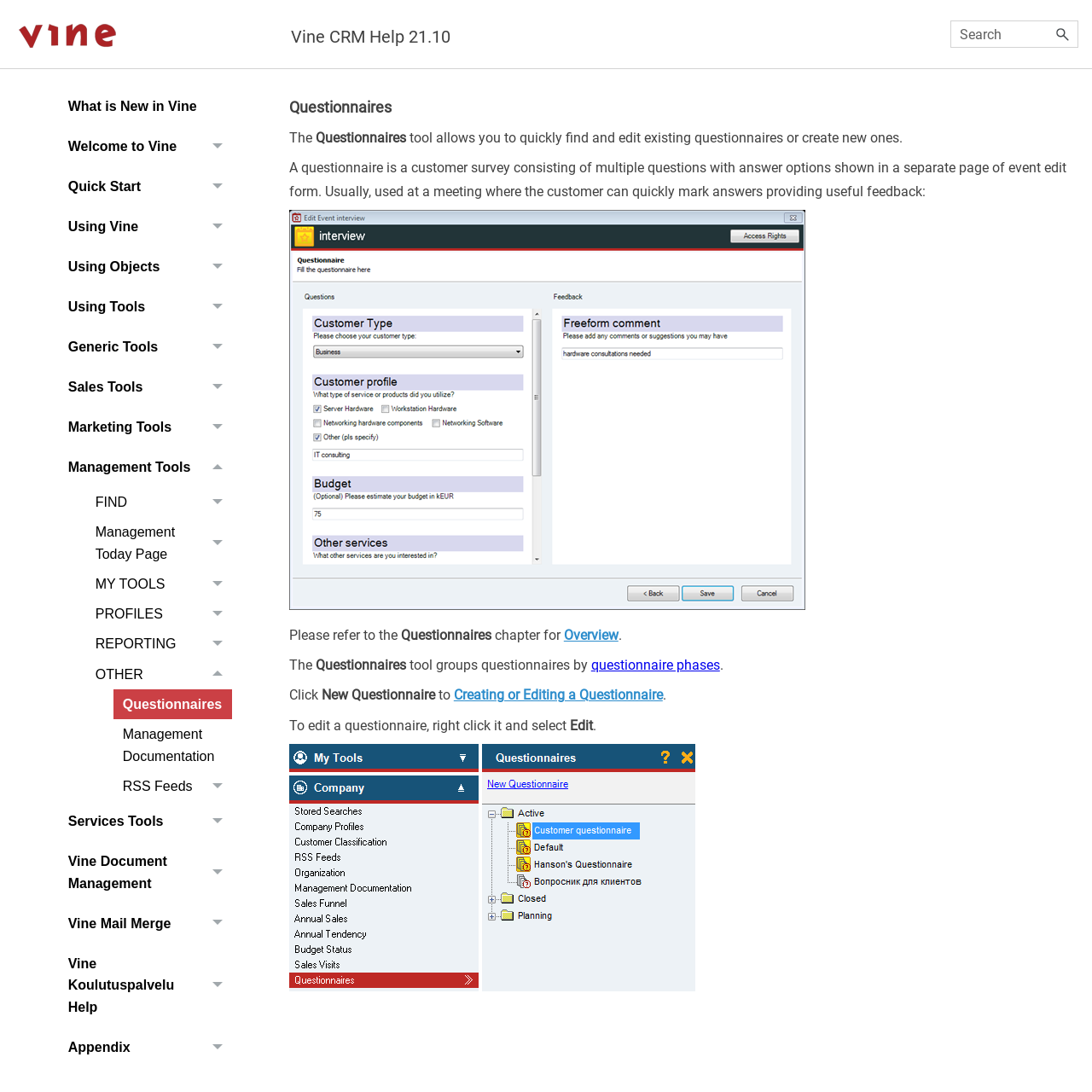Find the bounding box coordinates of the area that needs to be clicked in order to achieve the following instruction: "Go to the questionnaires page". The coordinates should be specified as four float numbers between 0 and 1, i.e., [left, top, right, bottom].

[0.104, 0.631, 0.212, 0.659]